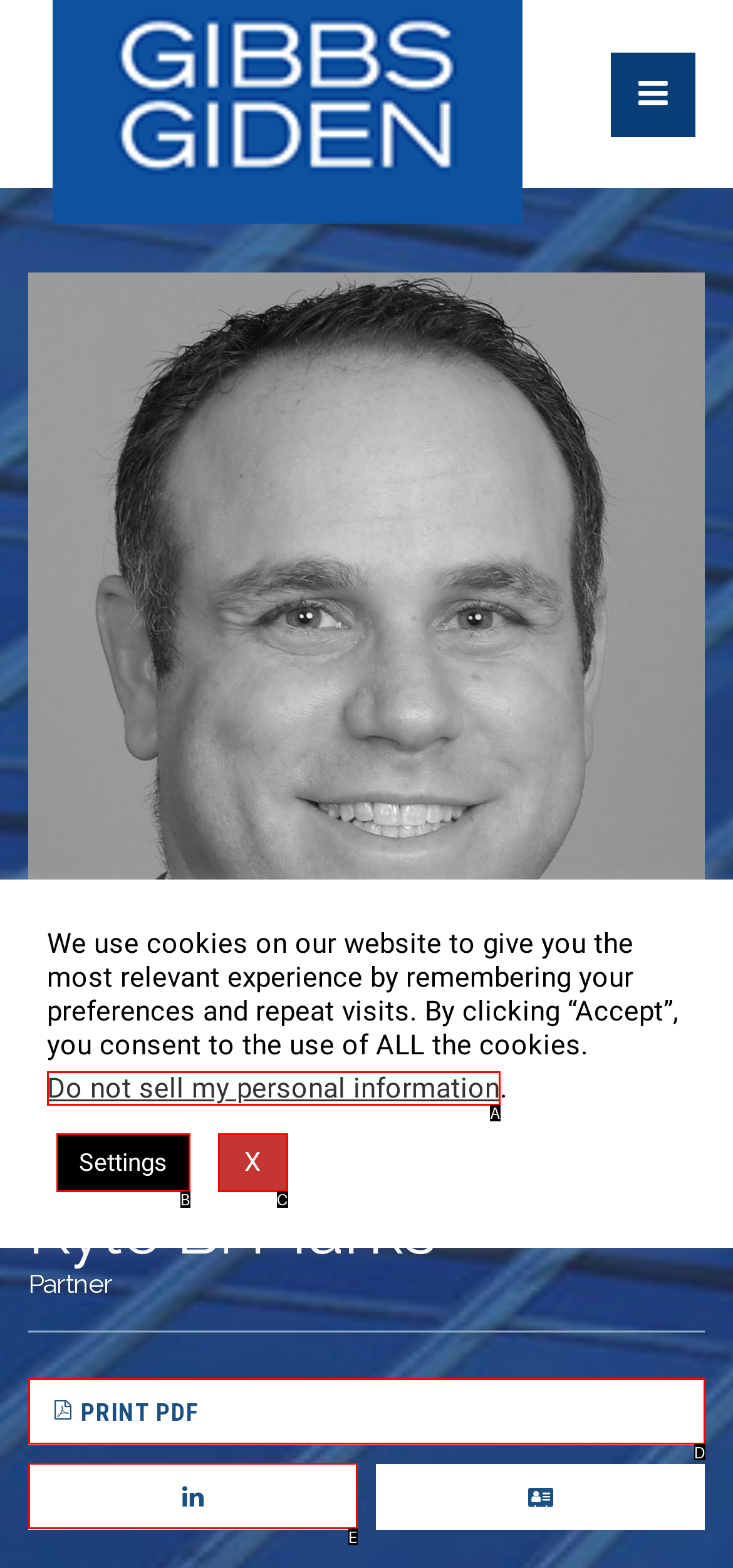Match the description: Settings to one of the options shown. Reply with the letter of the best match.

B